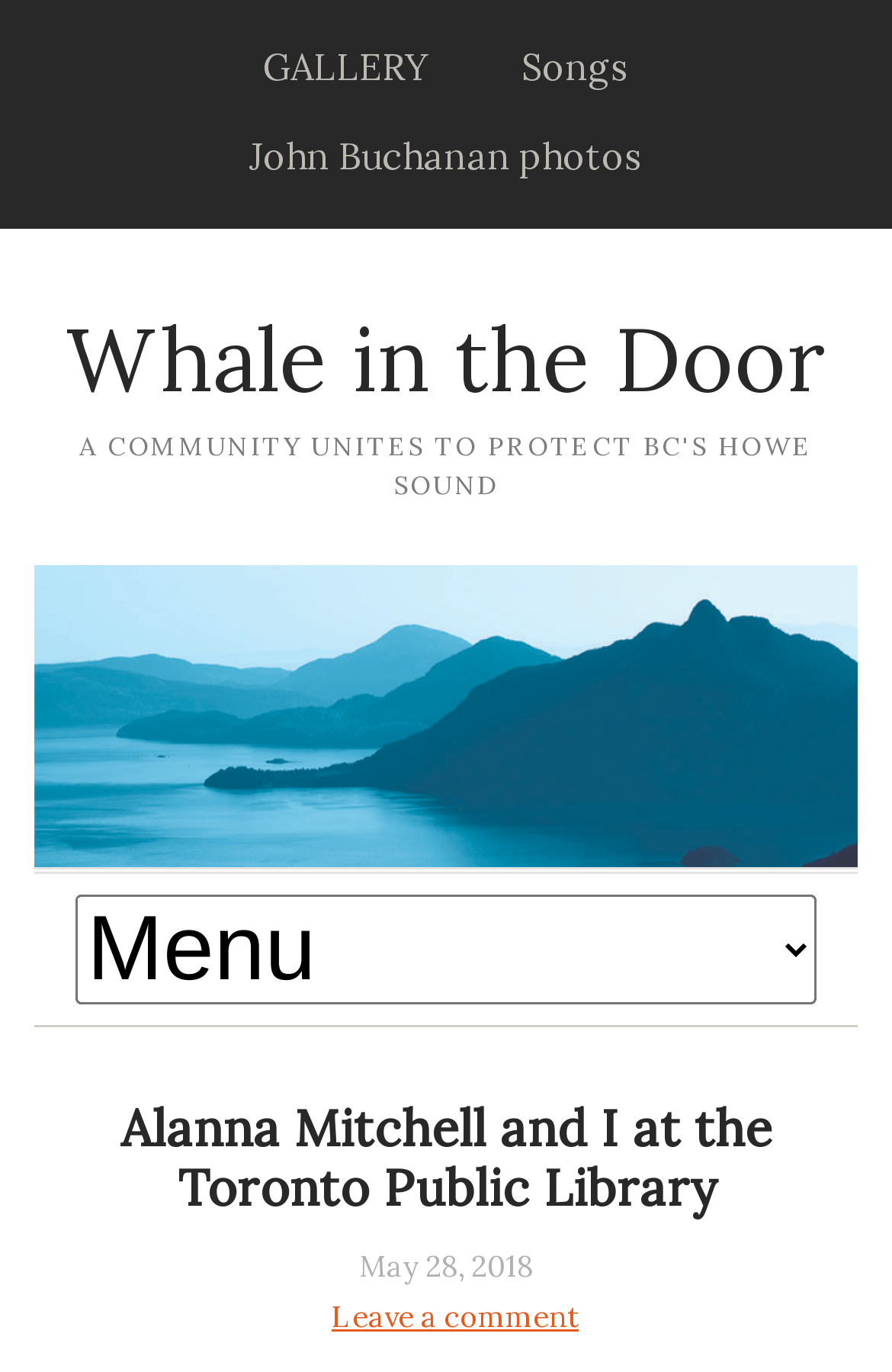What is the name of the community that unites to protect BC's Howe Sound?
Please look at the screenshot and answer in one word or a short phrase.

A community